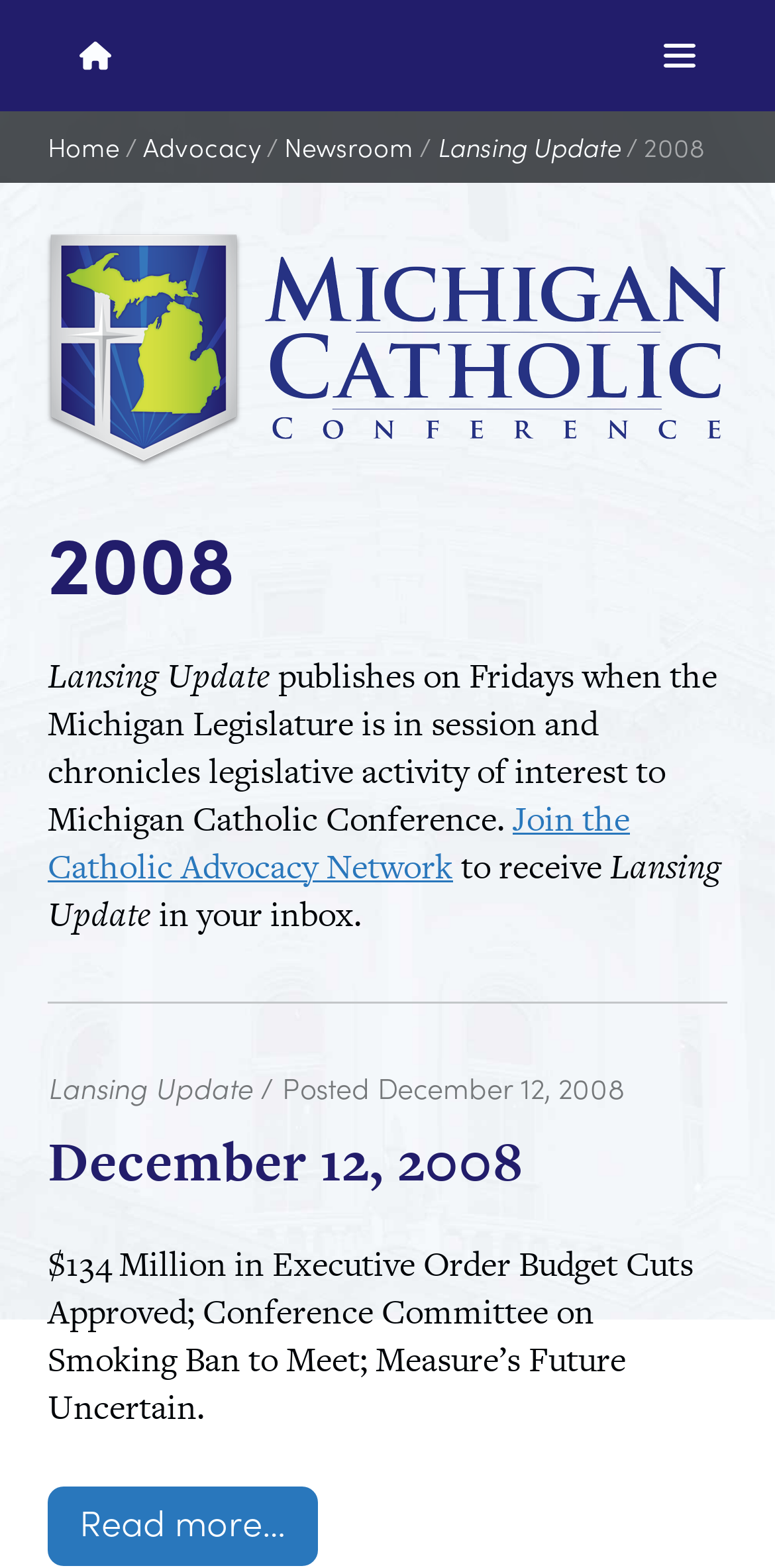Identify the bounding box for the described UI element. Provide the coordinates in (top-left x, top-left y, bottom-right x, bottom-right y) format with values ranging from 0 to 1: Lansing Update

[0.564, 0.081, 0.8, 0.105]